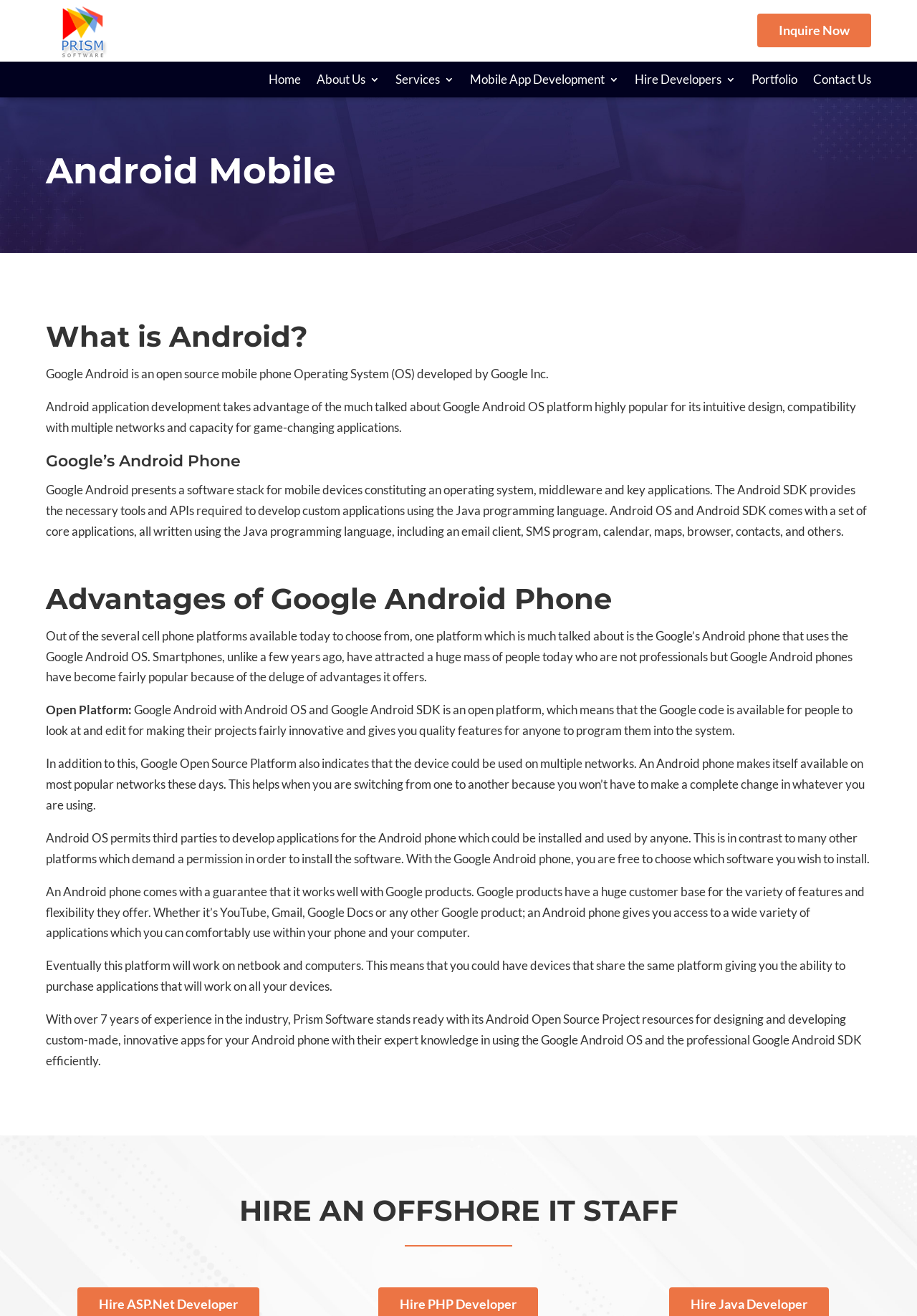Please answer the following question using a single word or phrase: 
What is Android?

Open source mobile phone Operating System